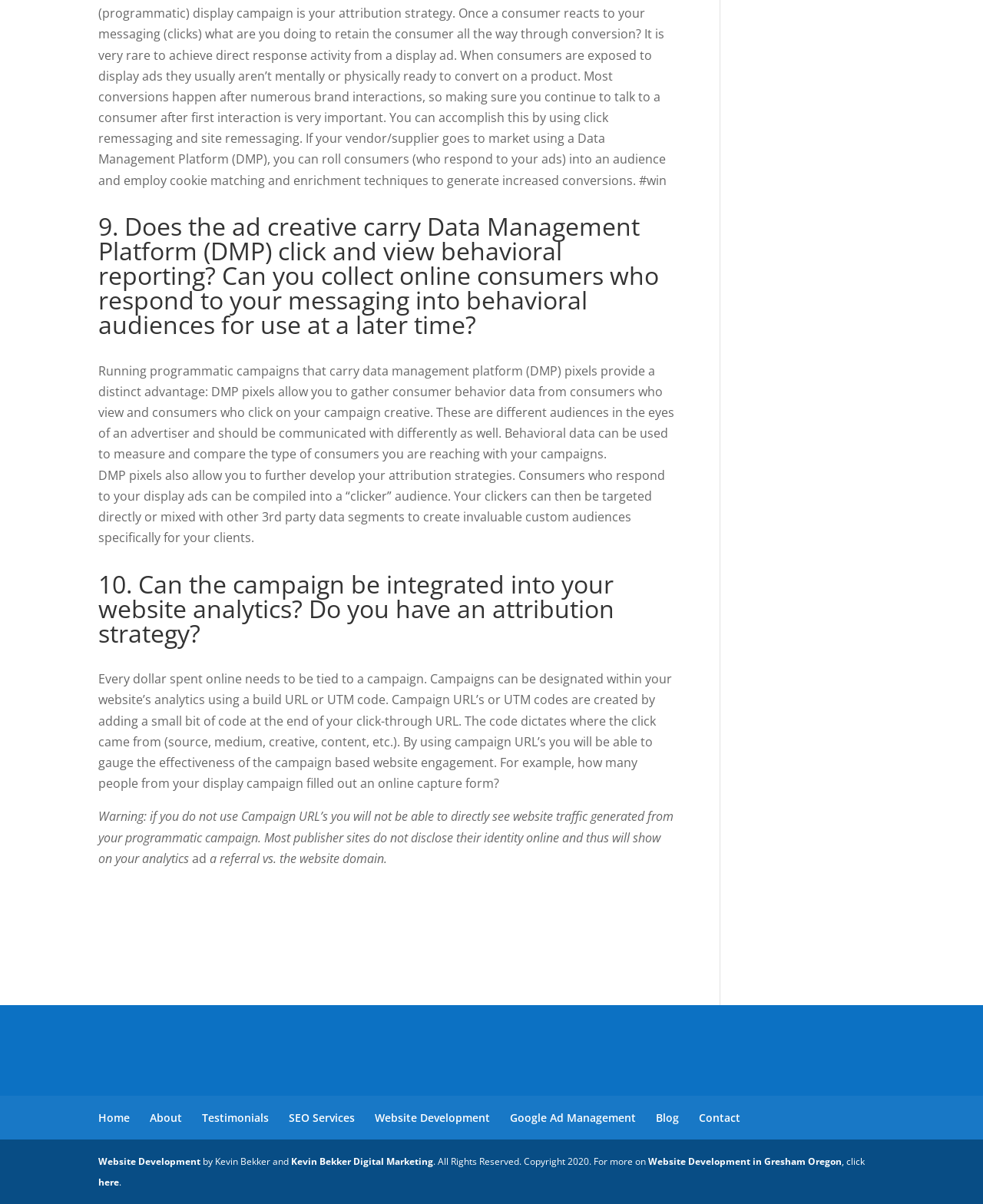Using the details from the image, please elaborate on the following question: What is the purpose of attribution strategy?

The purpose of an attribution strategy is to measure the effectiveness of a campaign by tying every dollar spent online to a campaign, allowing advertisers to gauge the effectiveness of their campaigns based on website engagement.